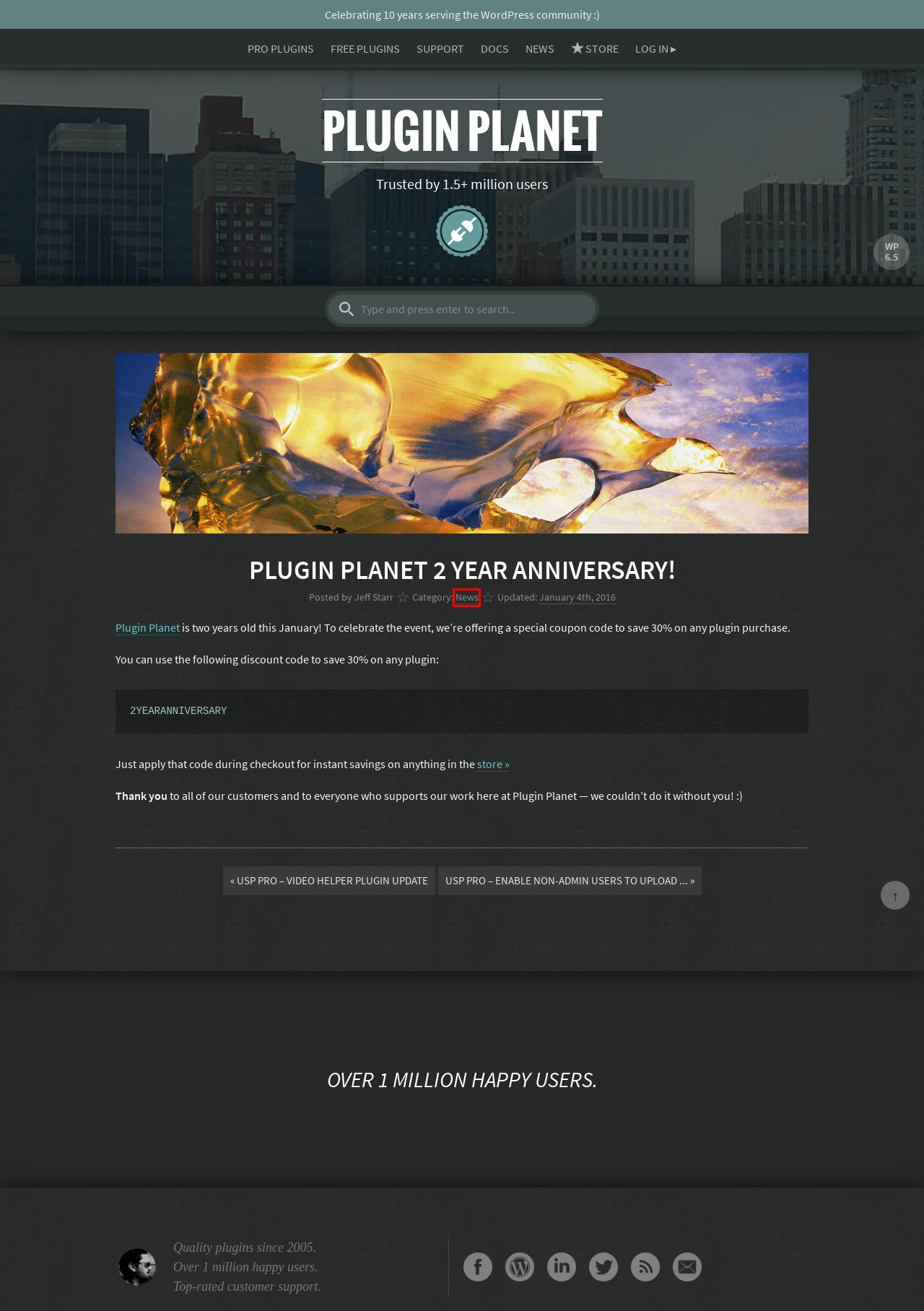Observe the screenshot of a webpage with a red bounding box around an element. Identify the webpage description that best fits the new page after the element inside the bounding box is clicked. The candidates are:
A. USP Pro – Enable Non-Admin Users to Upload Media | Plugin Planet
B. USP Pro – Video Helper Plugin Update | Plugin Planet
C. Store | Plugin Planet
D. Category: News | Plugin Planet
E. Documentation | Plugin Planet
F. Free Plugins | Plugin Planet
G. Support | Plugin Planet
H. Subscribe | Plugin Planet

D